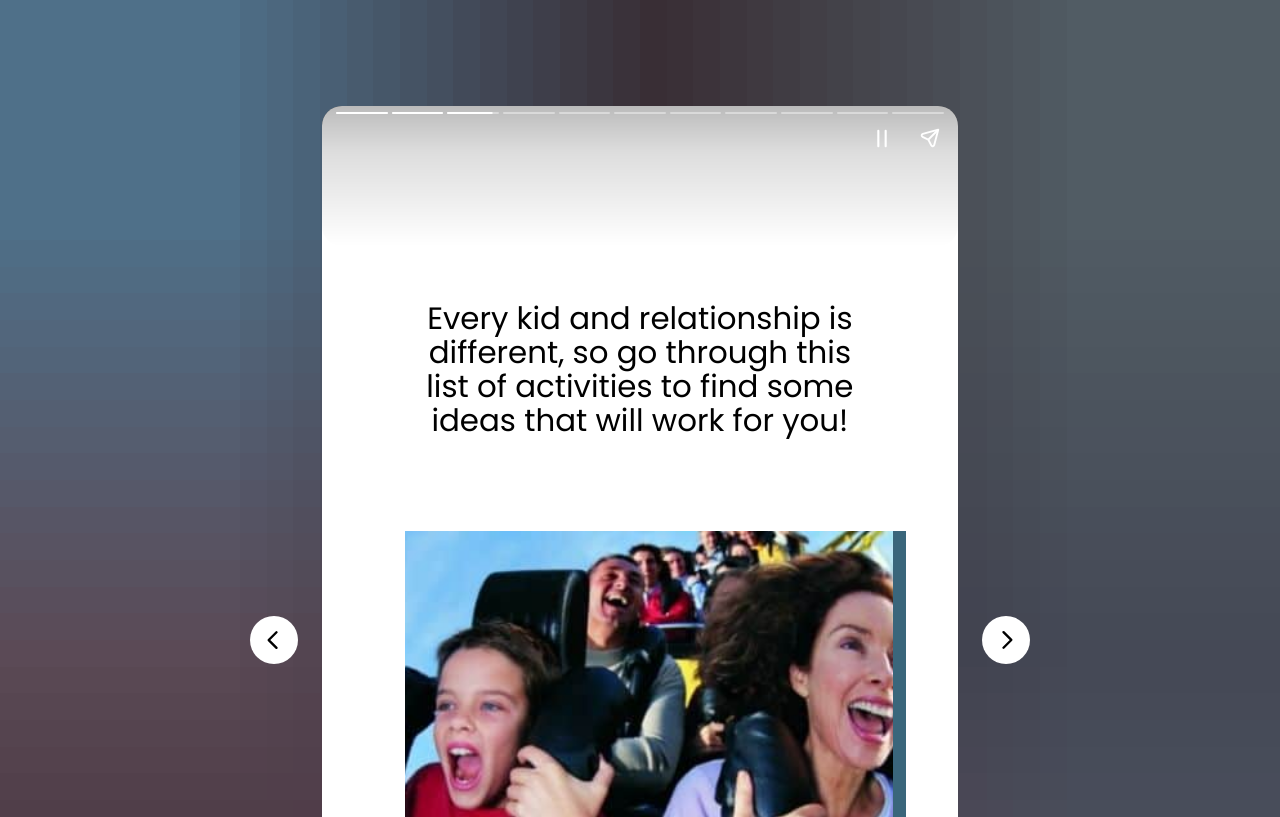Describe every aspect of the webpage comprehensively.

This webpage is about "100 Mother-Son Date Ideas to Enjoy Together" and appears to be a story or article. At the top, there is a brief introduction that reads, "Every kid and relationship is different, so go through this list of activities to find some ideas that will work for you!" 

Below the introduction, there are two buttons, "Pause story" and "Share story", positioned side by side, with the "Pause story" button on the left and the "Share story" button on the right. 

On the top-left corner, there is a complementary element, which does not contain any text or description. 

At the bottom of the page, there are two navigation buttons, "Previous page" and "Next page", positioned side by side, with the "Previous page" button on the left and the "Next page" button on the right. 

There is another complementary element at the bottom-left corner, which also does not contain any text or description.